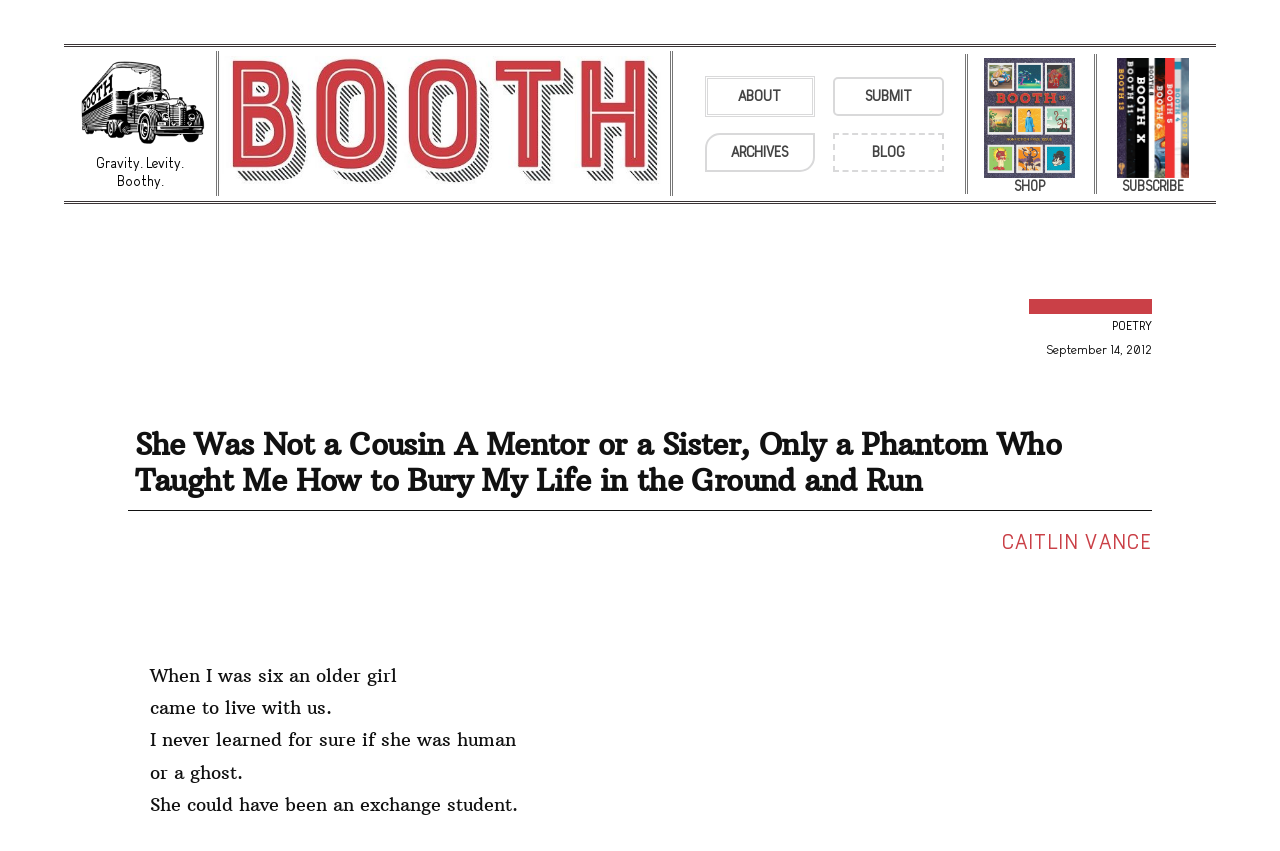Can you find the bounding box coordinates for the element to click on to achieve the instruction: "Explore the shop"?

[0.769, 0.068, 0.84, 0.23]